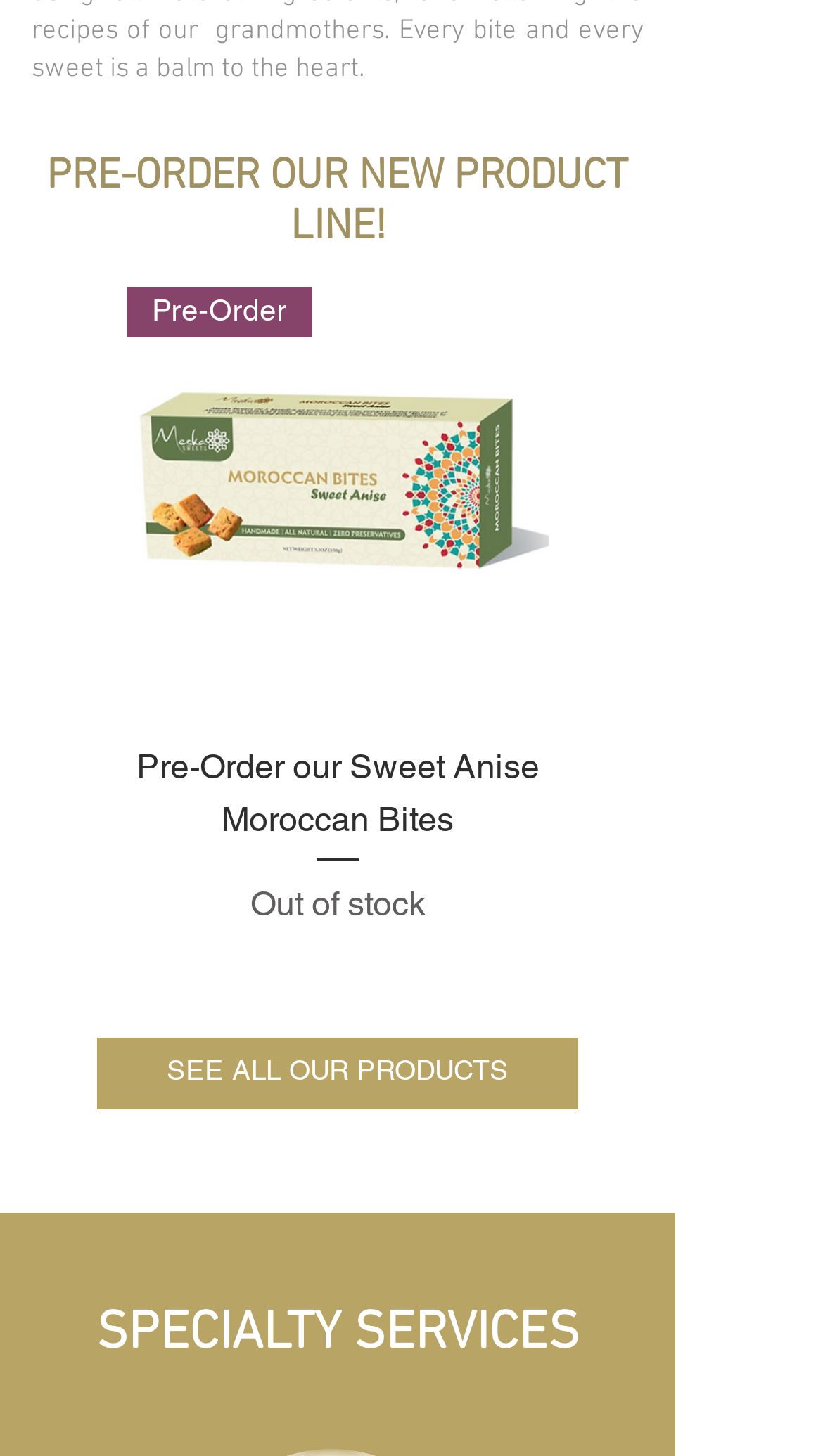Respond with a single word or phrase for the following question: 
What is the name of the section that lists specialty services?

Specialty Services